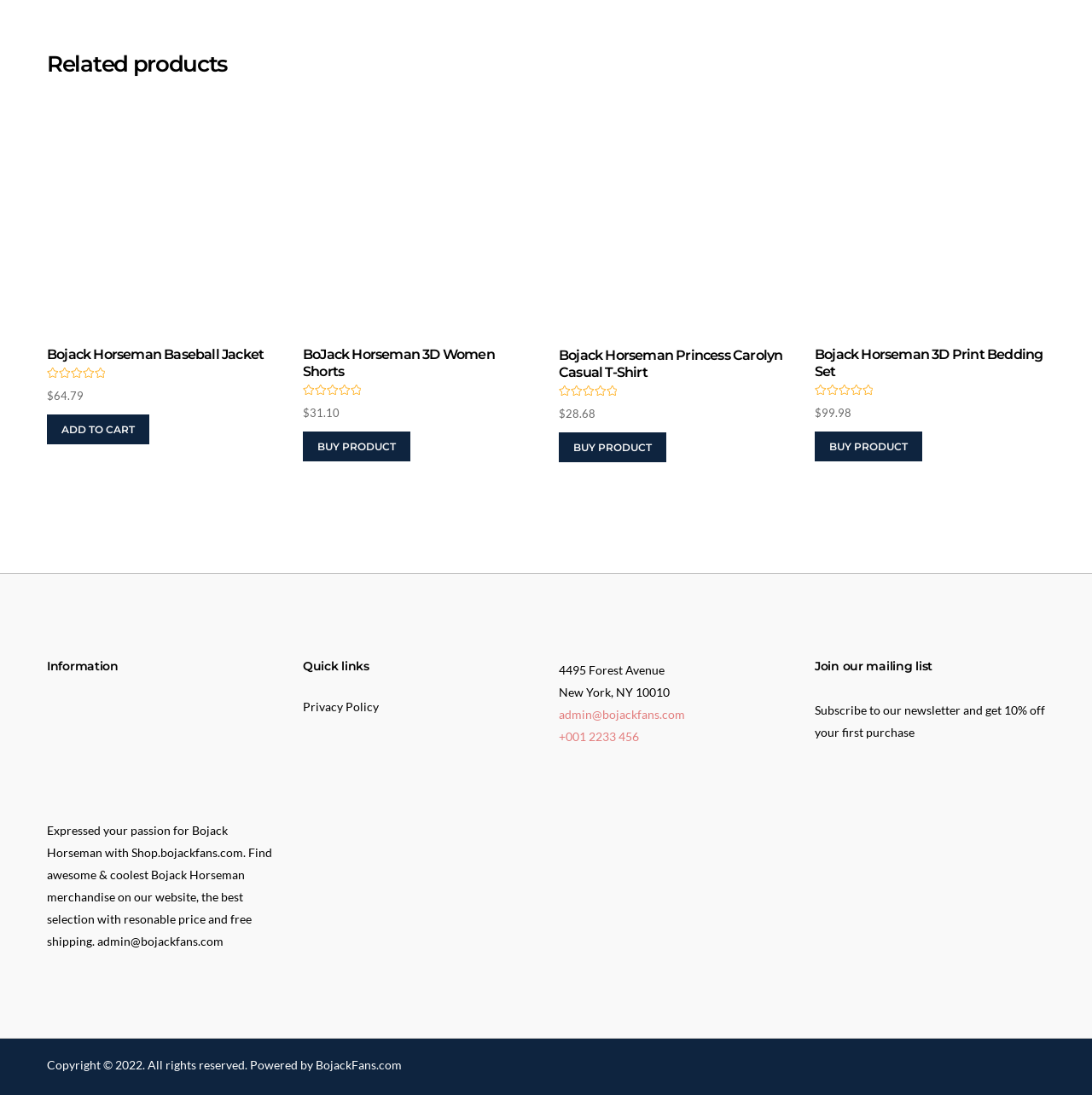What is the discount for subscribing to the newsletter?
Based on the screenshot, respond with a single word or phrase.

10% off